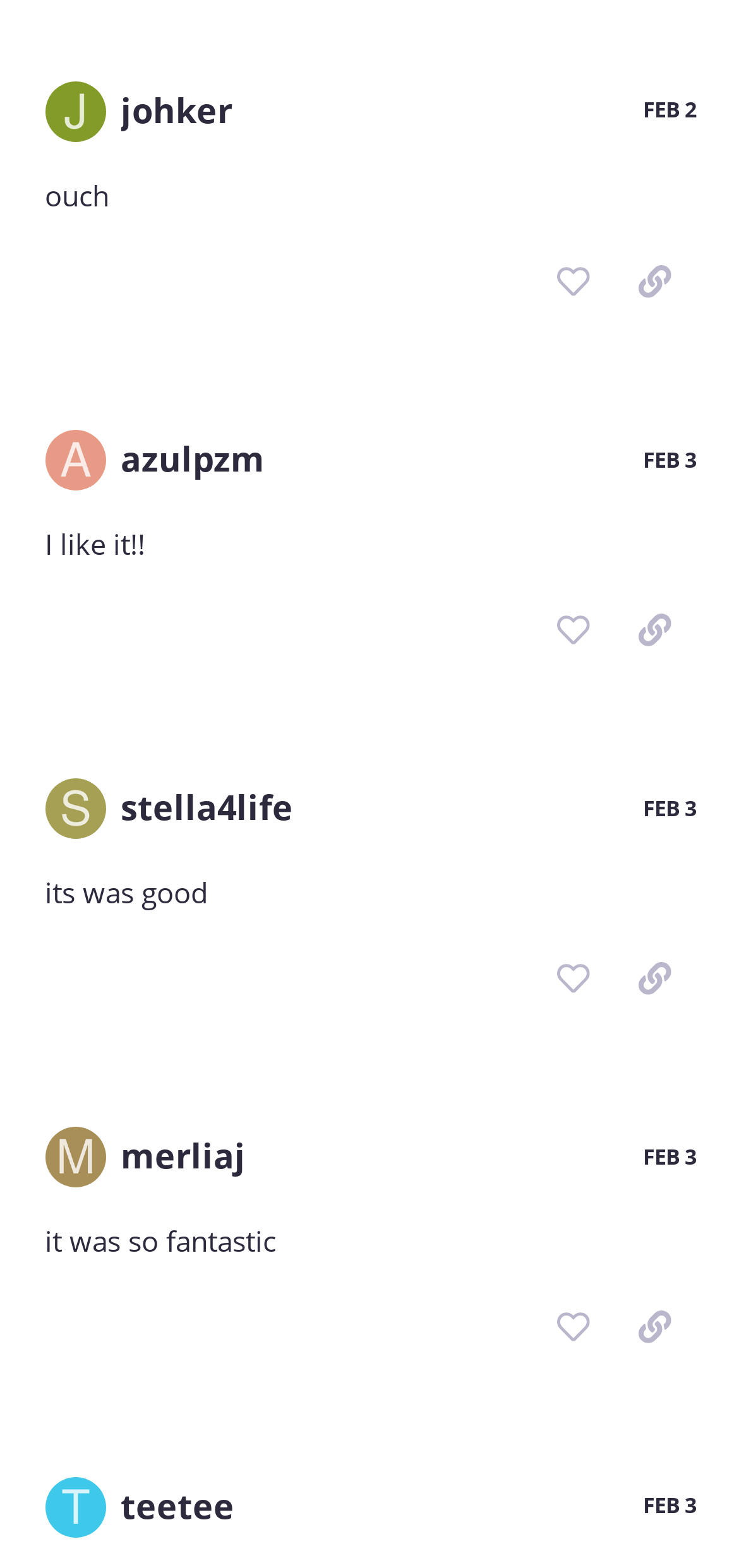Please determine the bounding box coordinates, formatted as (top-left x, top-left y, bottom-right x, bottom-right y), with all values as floating point numbers between 0 and 1. Identify the bounding box of the region described as: title="You can’t remove this like"

[0.721, 0.32, 0.831, 0.365]